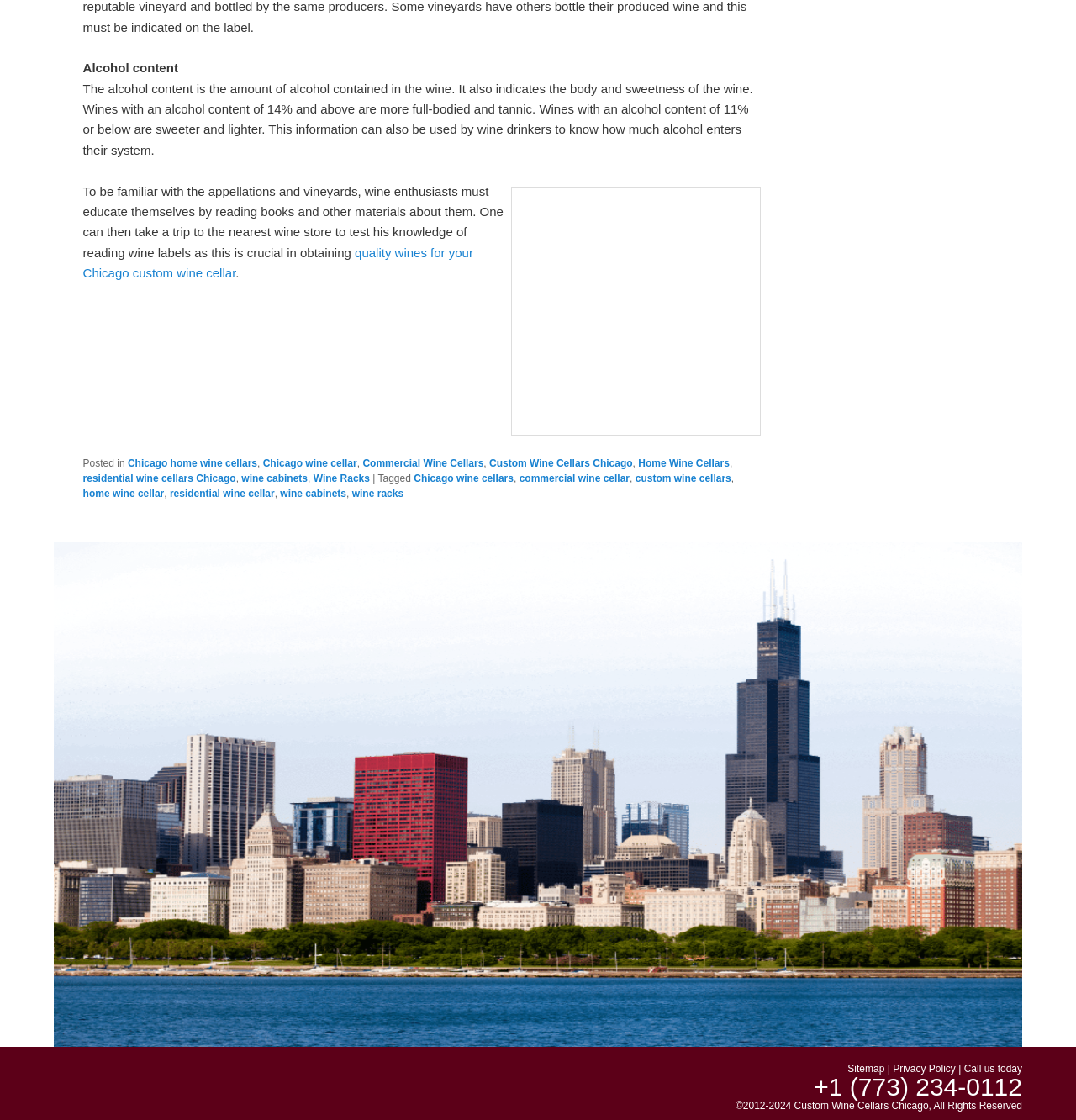Please specify the bounding box coordinates of the clickable section necessary to execute the following command: "Call the phone number +1 (773) 234-0112".

[0.684, 0.962, 0.95, 0.979]